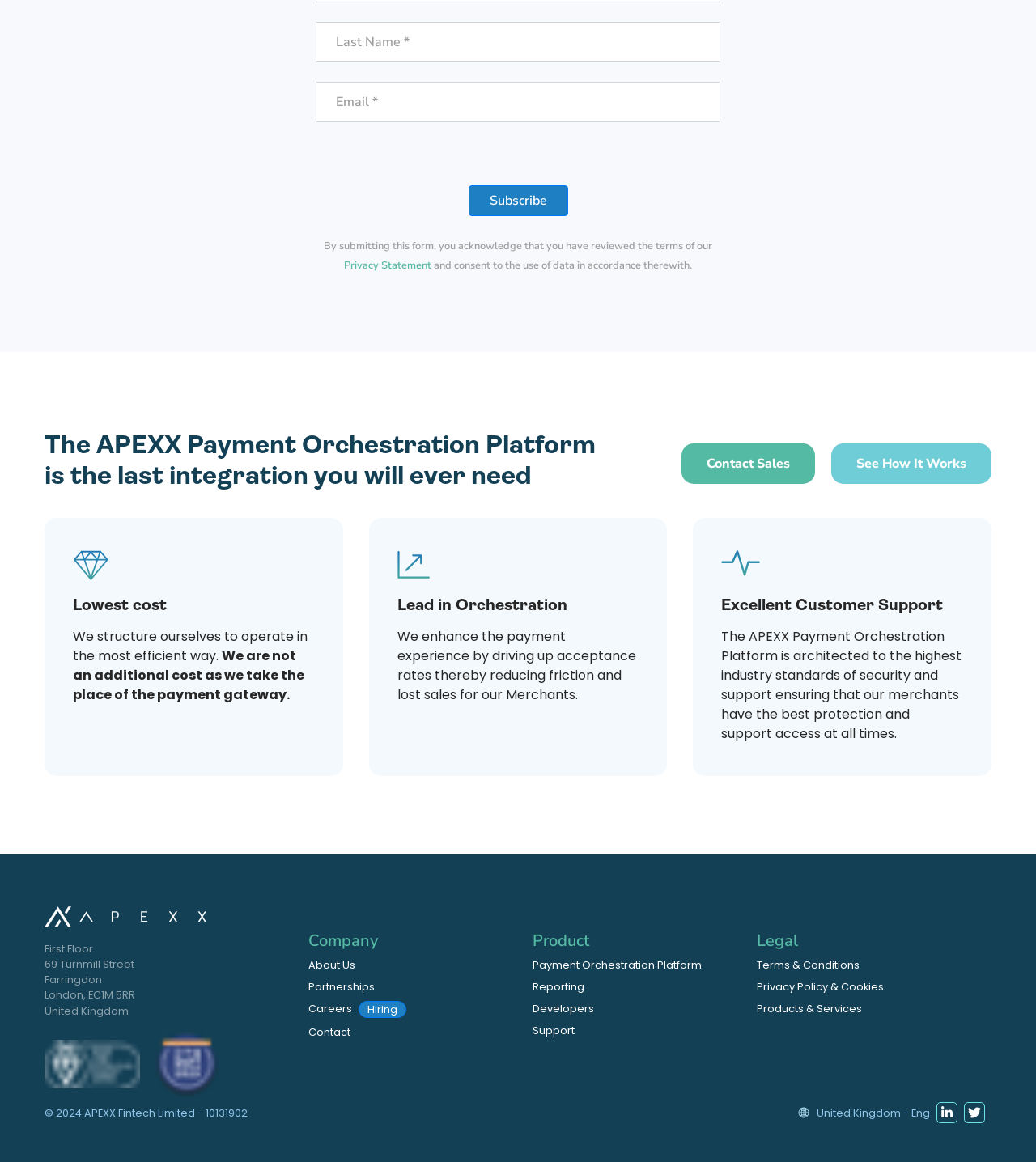What is the address of APEXX Fintech Limited?
Please provide a single word or phrase as your answer based on the image.

69 Turnmill Street, London